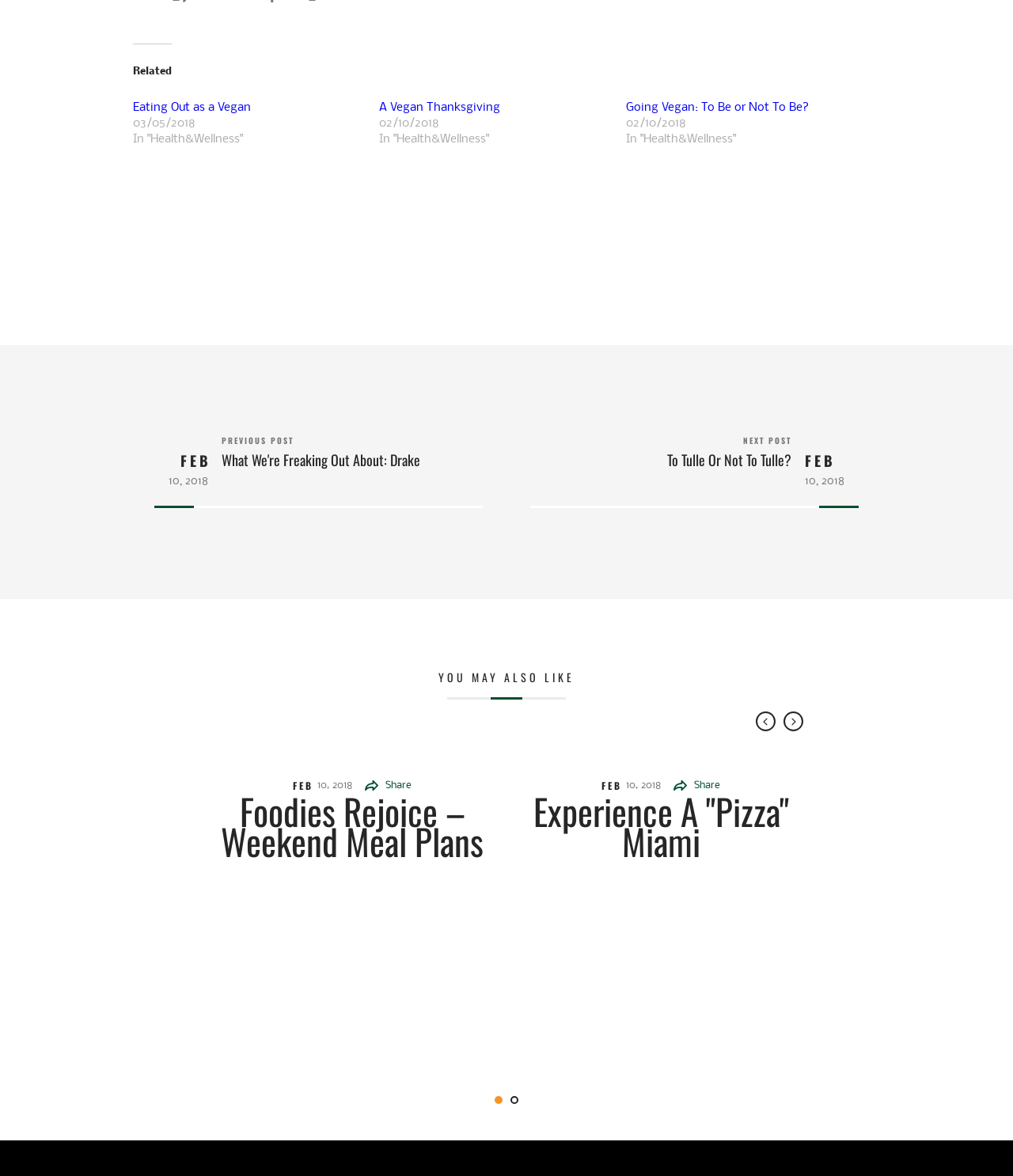Pinpoint the bounding box coordinates for the area that should be clicked to perform the following instruction: "Go to previous post".

[0.152, 0.366, 0.477, 0.432]